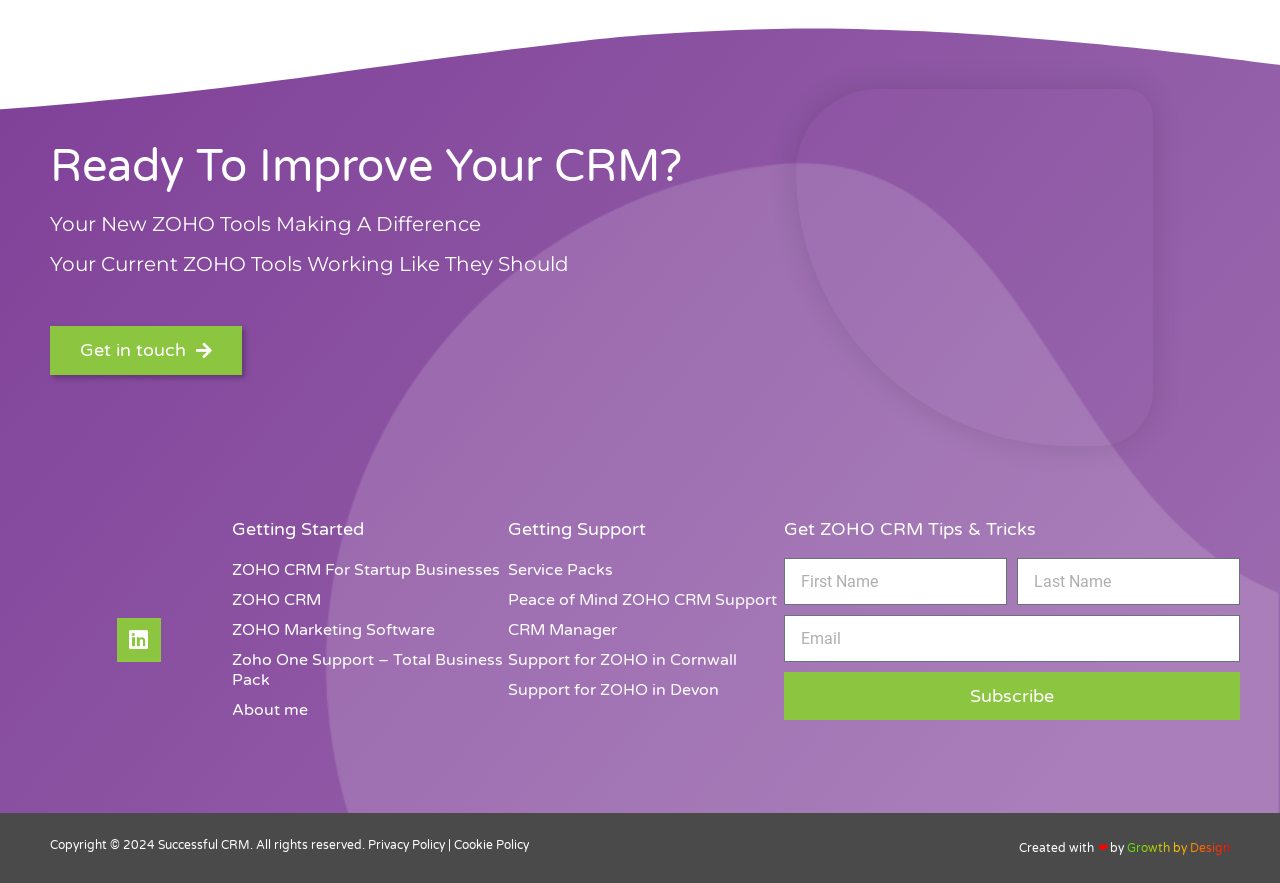Identify the coordinates of the bounding box for the element that must be clicked to accomplish the instruction: "Check the privacy policy".

[0.288, 0.949, 0.348, 0.965]